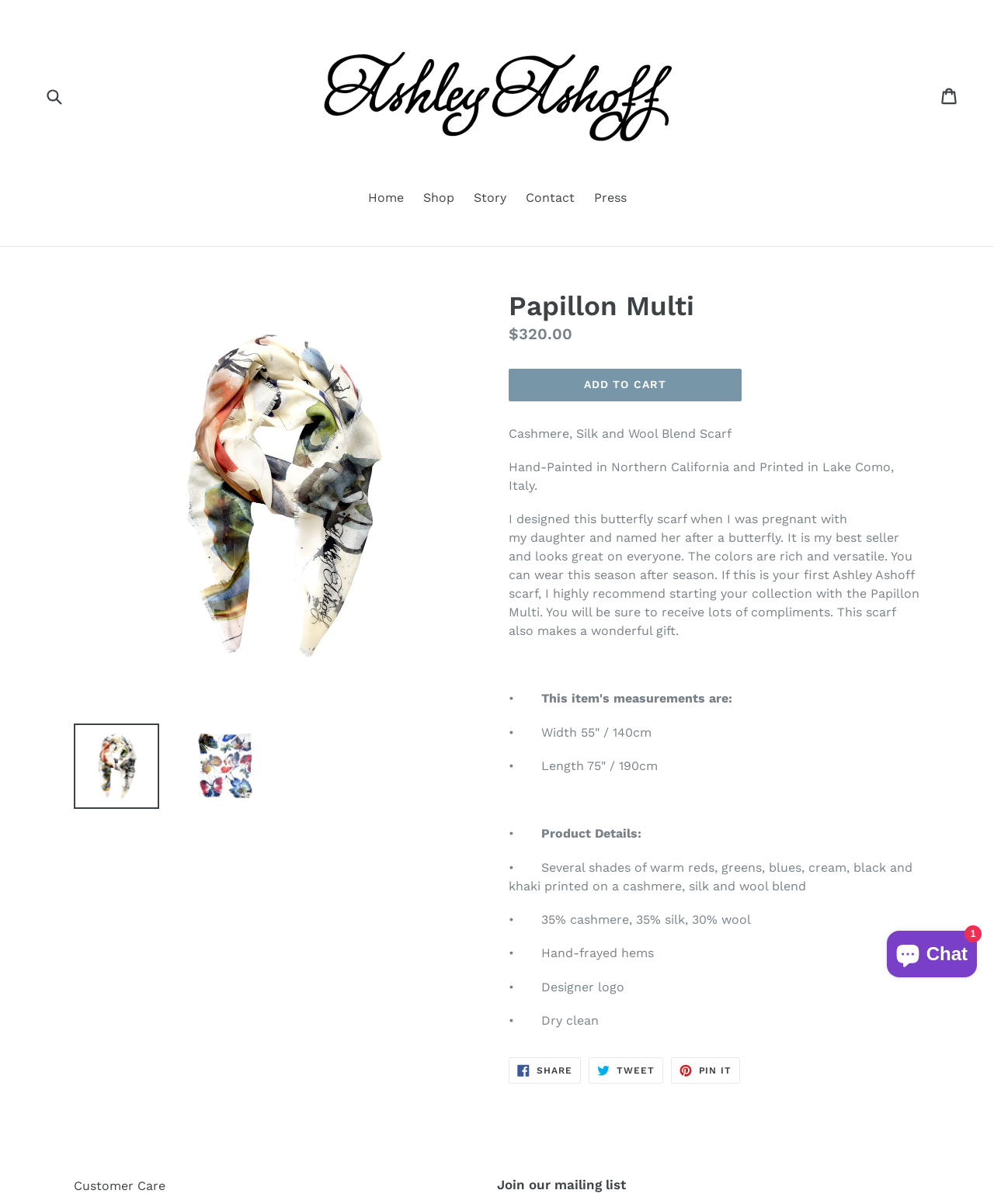How can I share the Papillon Multi scarf on social media?
Could you answer the question in a detailed manner, providing as much information as possible?

I found the social media sharing options by looking at the bottom of the product details section, where it says 'SHARE ON FACEBOOK', 'TWEET ON TWITTER', and 'PIN ON PINTEREST'.